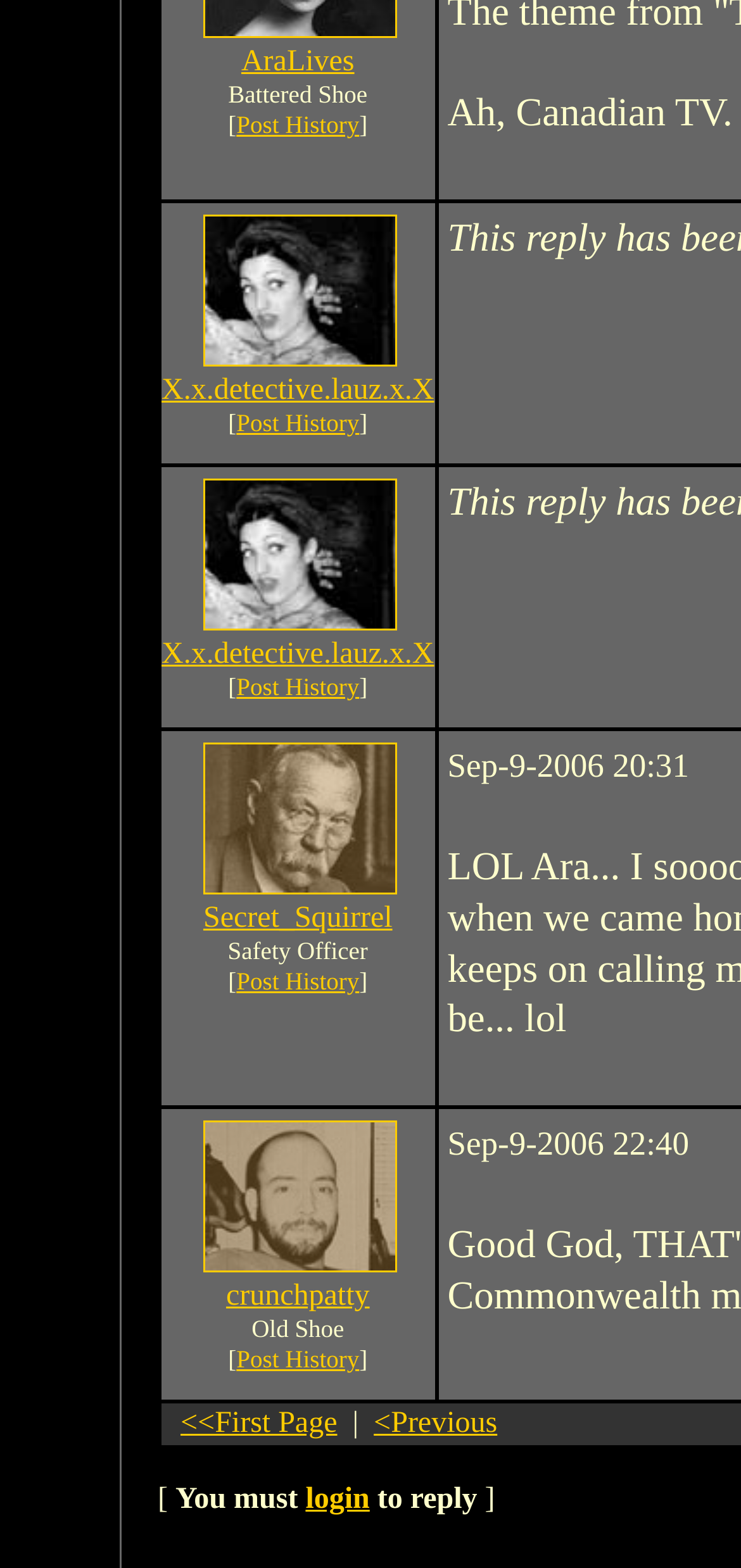With reference to the image, please provide a detailed answer to the following question: How many pages of posts are there?

There are more than one page of posts, as indicated by the presence of '<<First Page' and '<Previous' links at the bottom of the page.